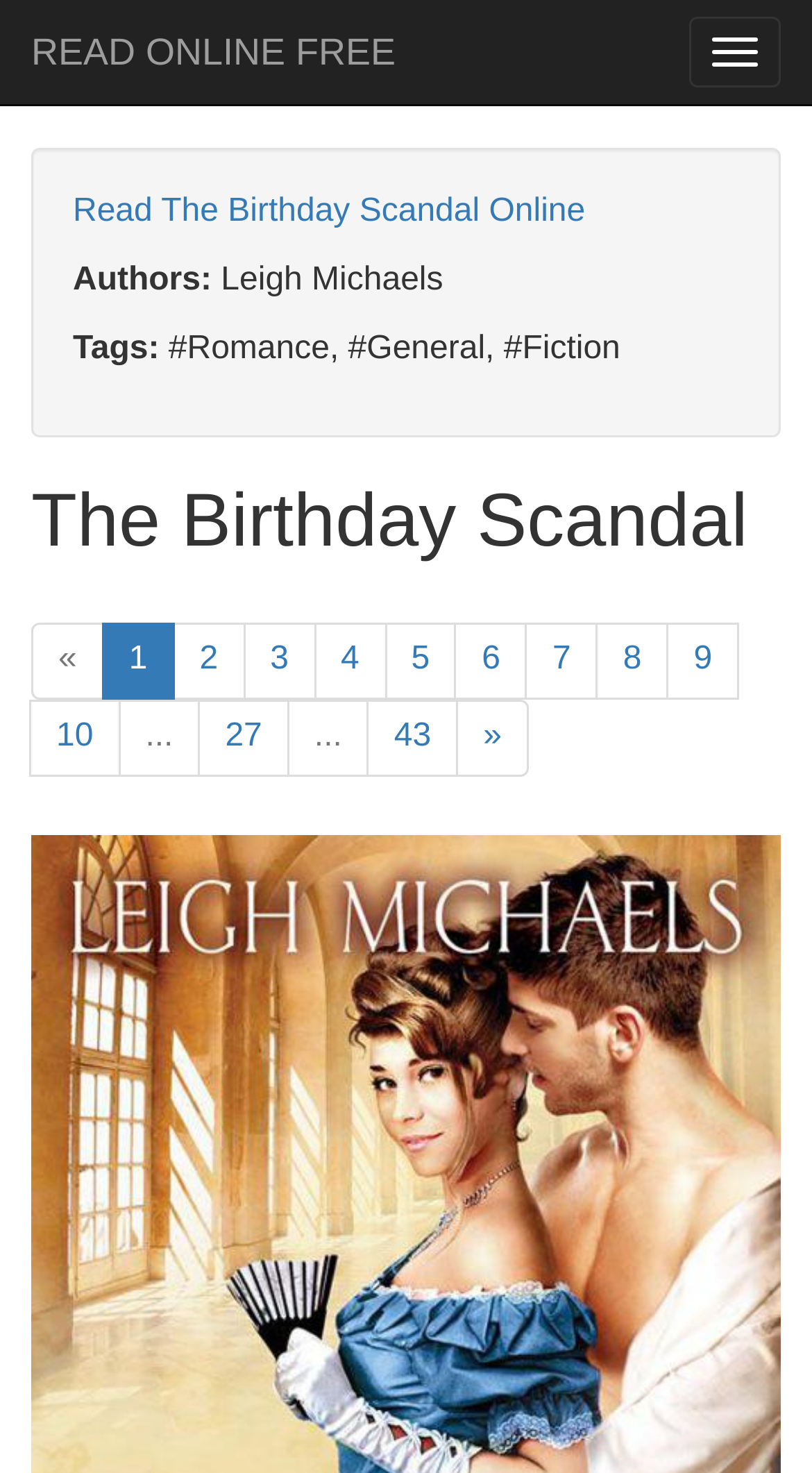Provide your answer in a single word or phrase: 
Who is the author of this book?

Leigh Michaels